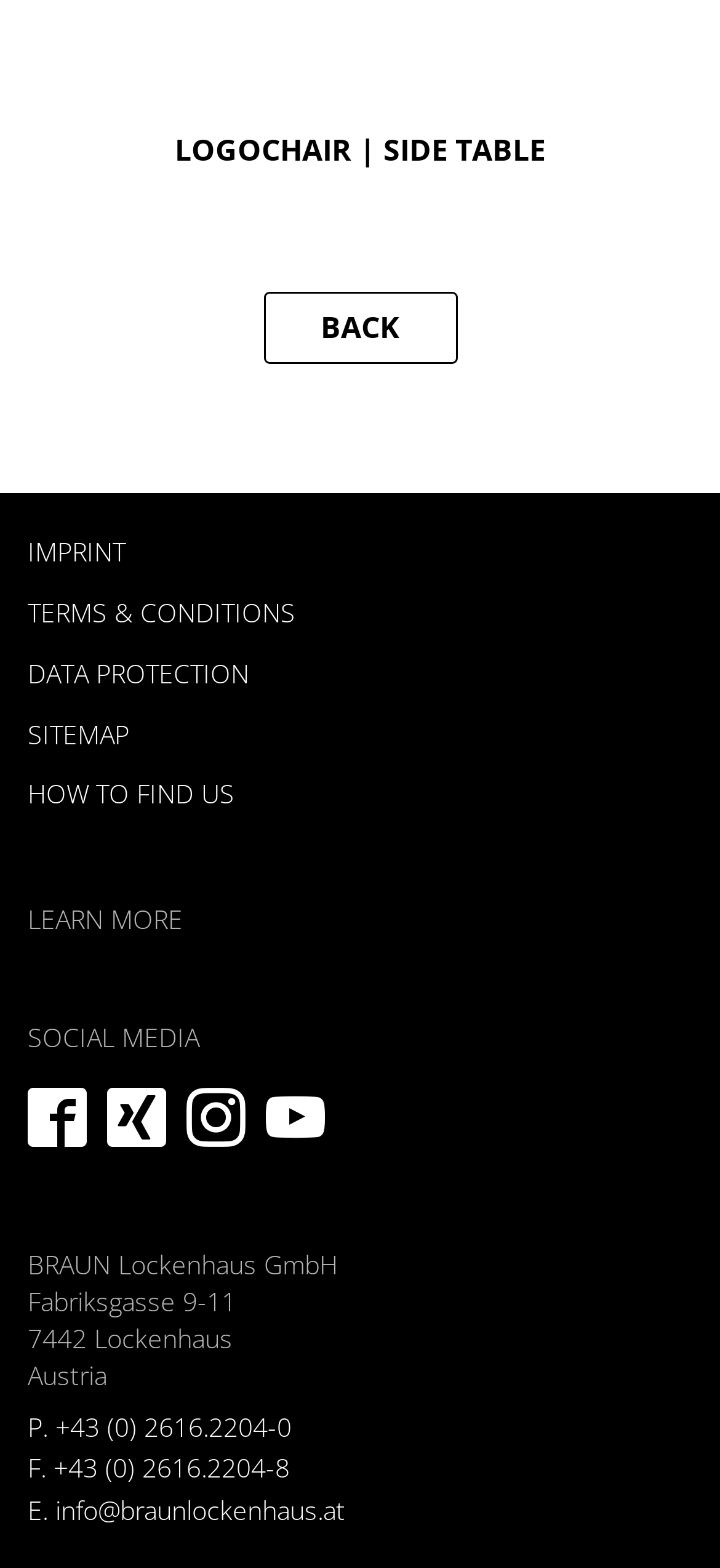What social media platforms are available?
Please provide a single word or phrase as your answer based on the image.

Four platforms